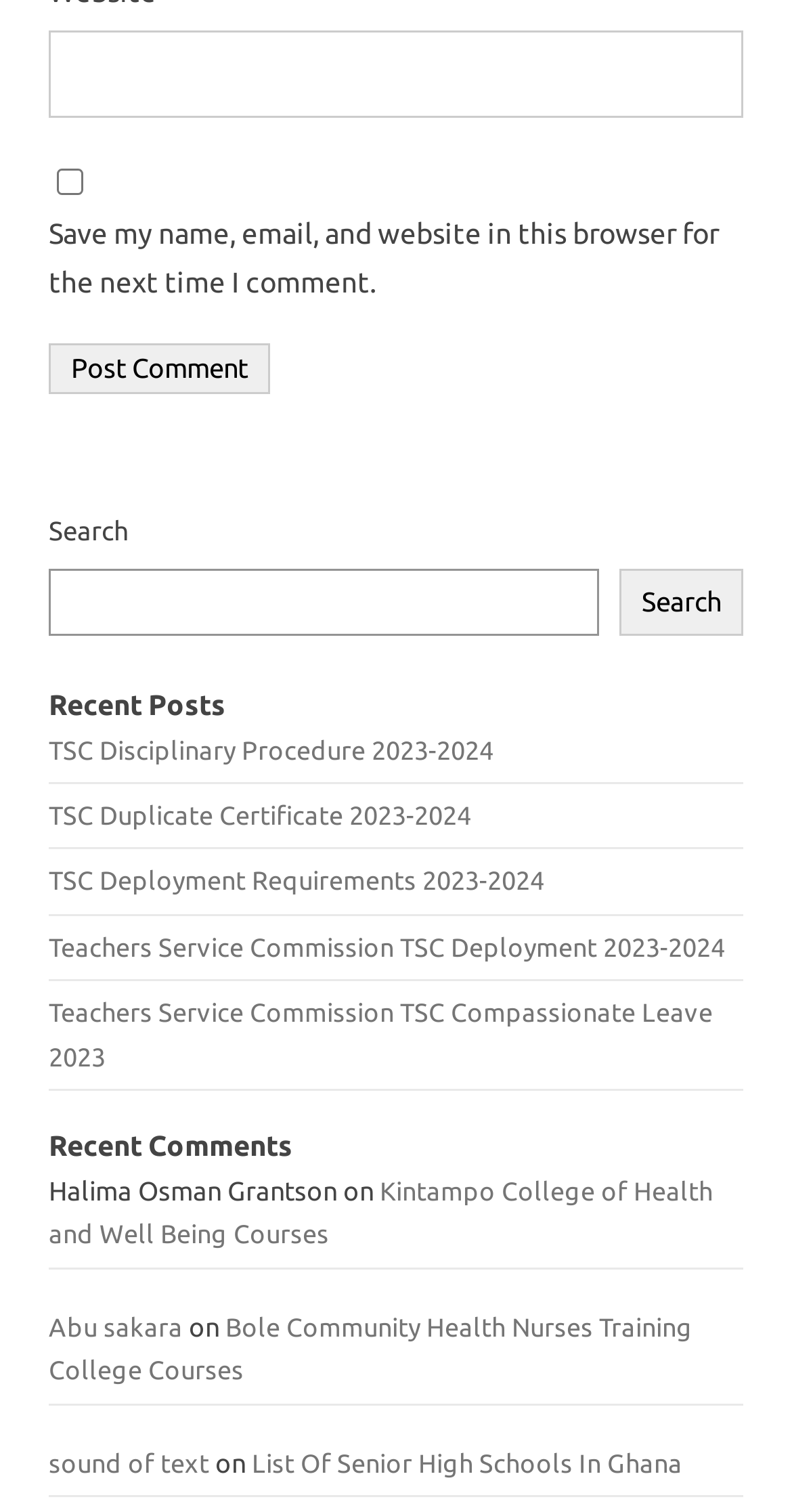Please identify the bounding box coordinates of the clickable region that I should interact with to perform the following instruction: "View the article by Halima Osman Grantson". The coordinates should be expressed as four float numbers between 0 and 1, i.e., [left, top, right, bottom].

[0.062, 0.778, 0.938, 0.831]